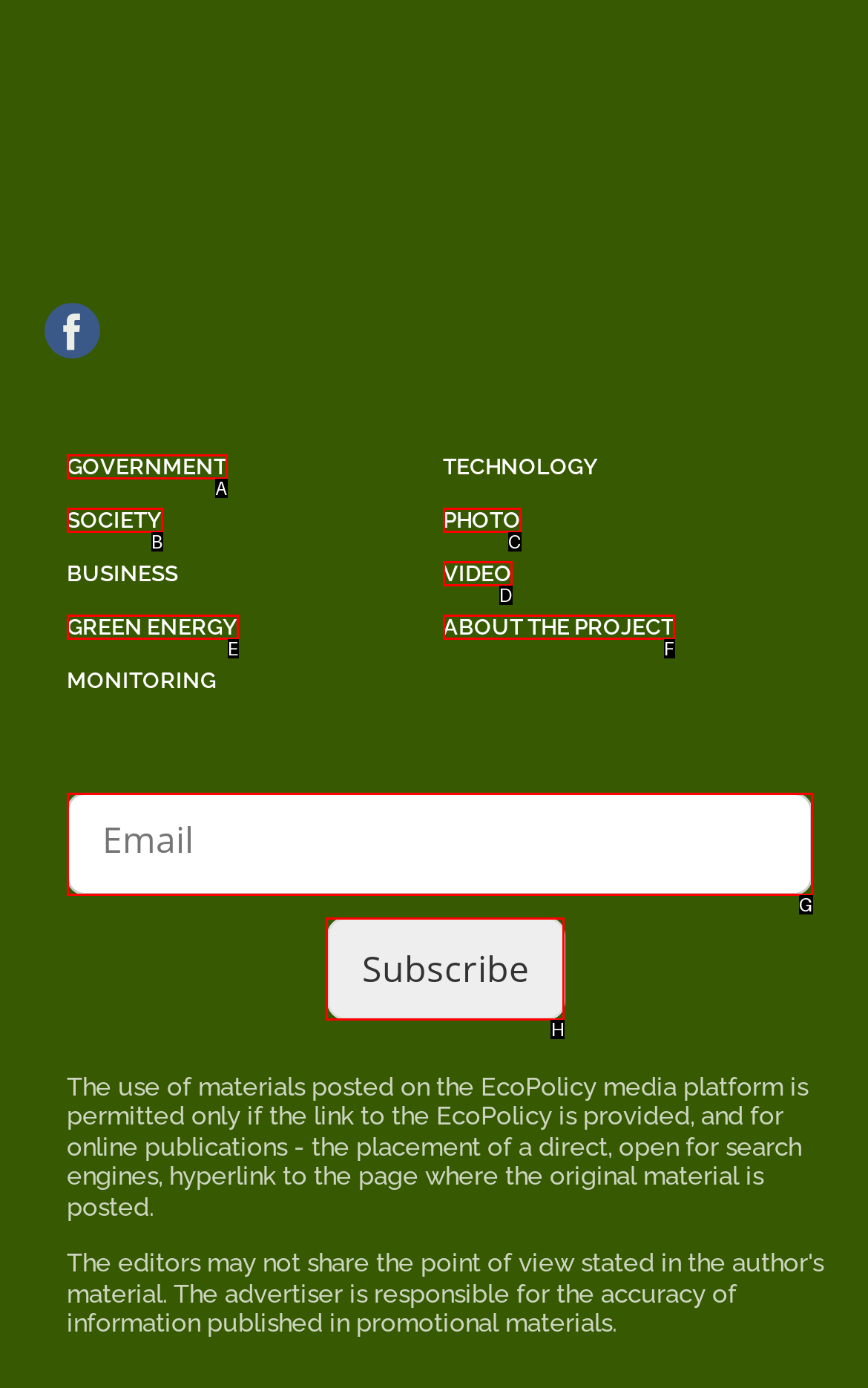Identify the UI element that best fits the description: Green energy
Respond with the letter representing the correct option.

E